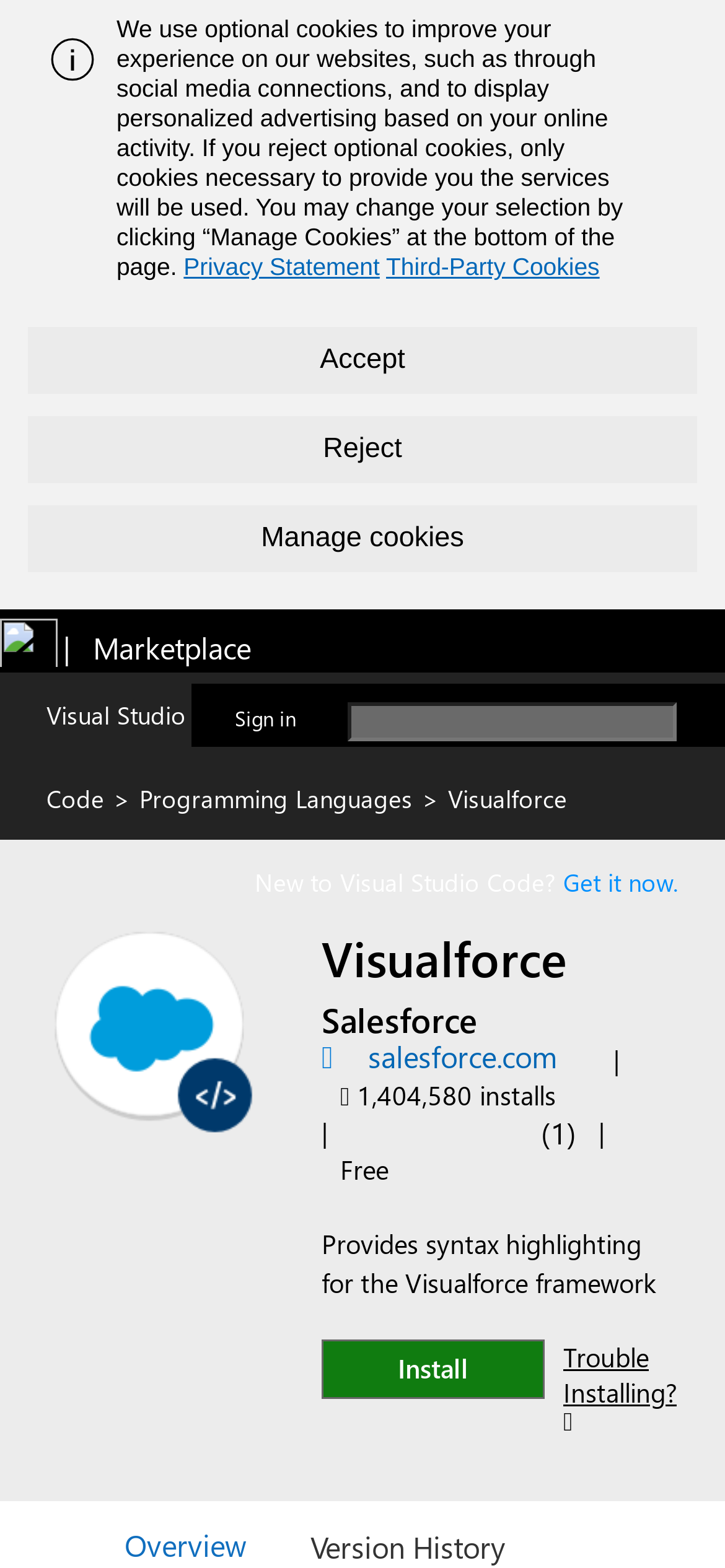Is the extension free?
Refer to the image and give a detailed response to the question.

The extension is free because the static text element with the text 'Free' is located near the average rating and the number of installations on the page.